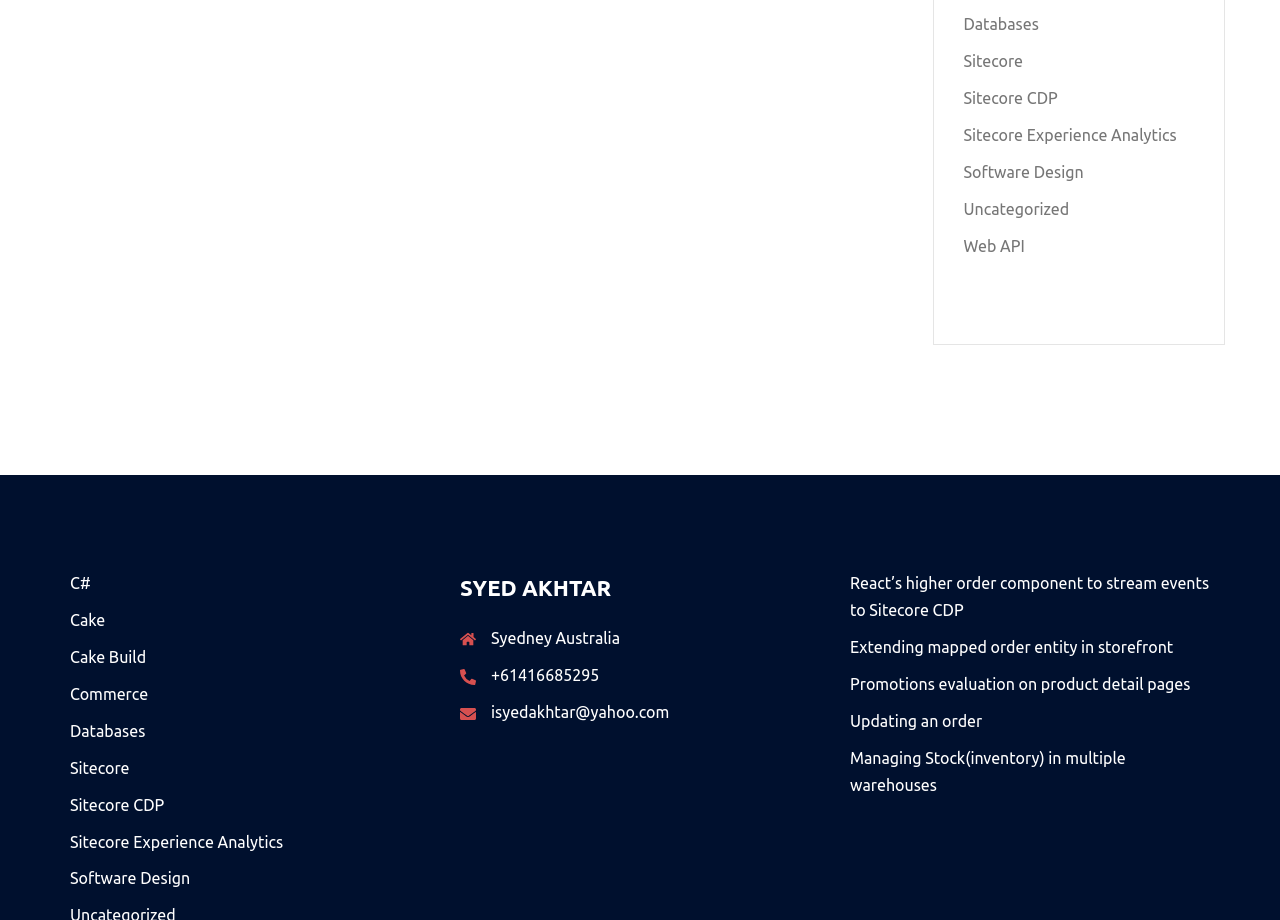What is the email address of the person?
Provide a thorough and detailed answer to the question.

The email address is obtained from the link element with the text 'isyedakhtar@yahoo.com' located below the person's name and contact information.